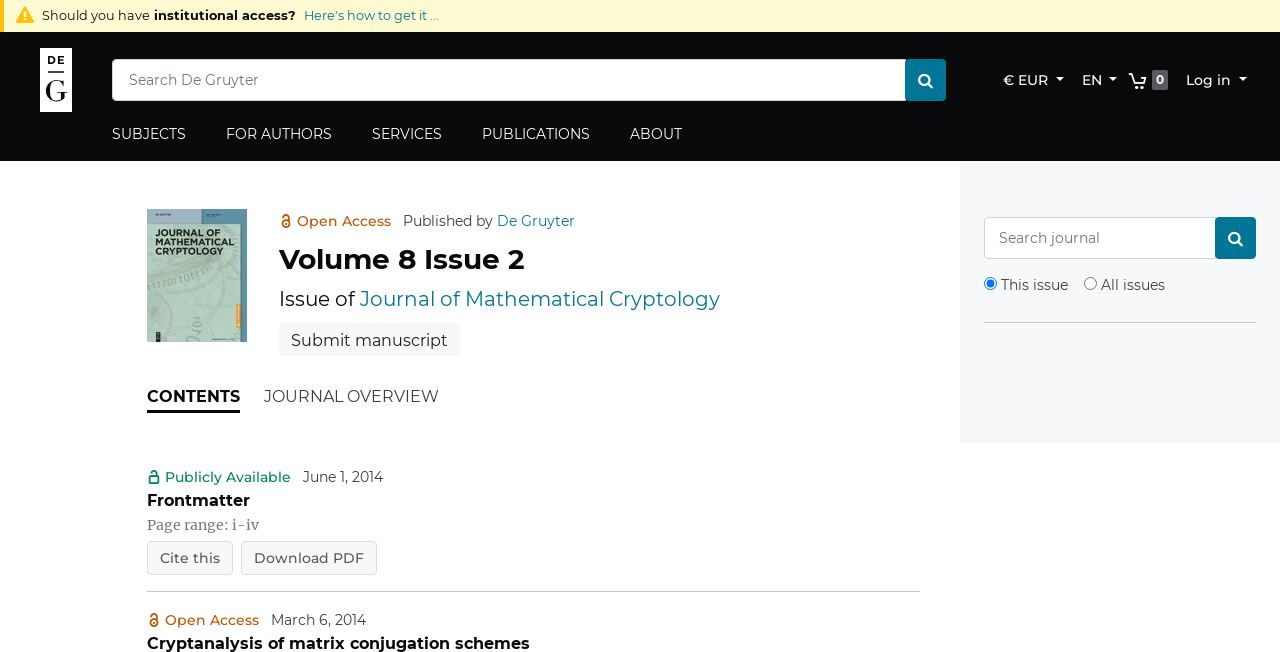Please identify the bounding box coordinates of the element's region that needs to be clicked to fulfill the following instruction: "Log in to the website". The bounding box coordinates should consist of four float numbers between 0 and 1, i.e., [left, top, right, bottom].

[0.92, 0.093, 0.981, 0.153]